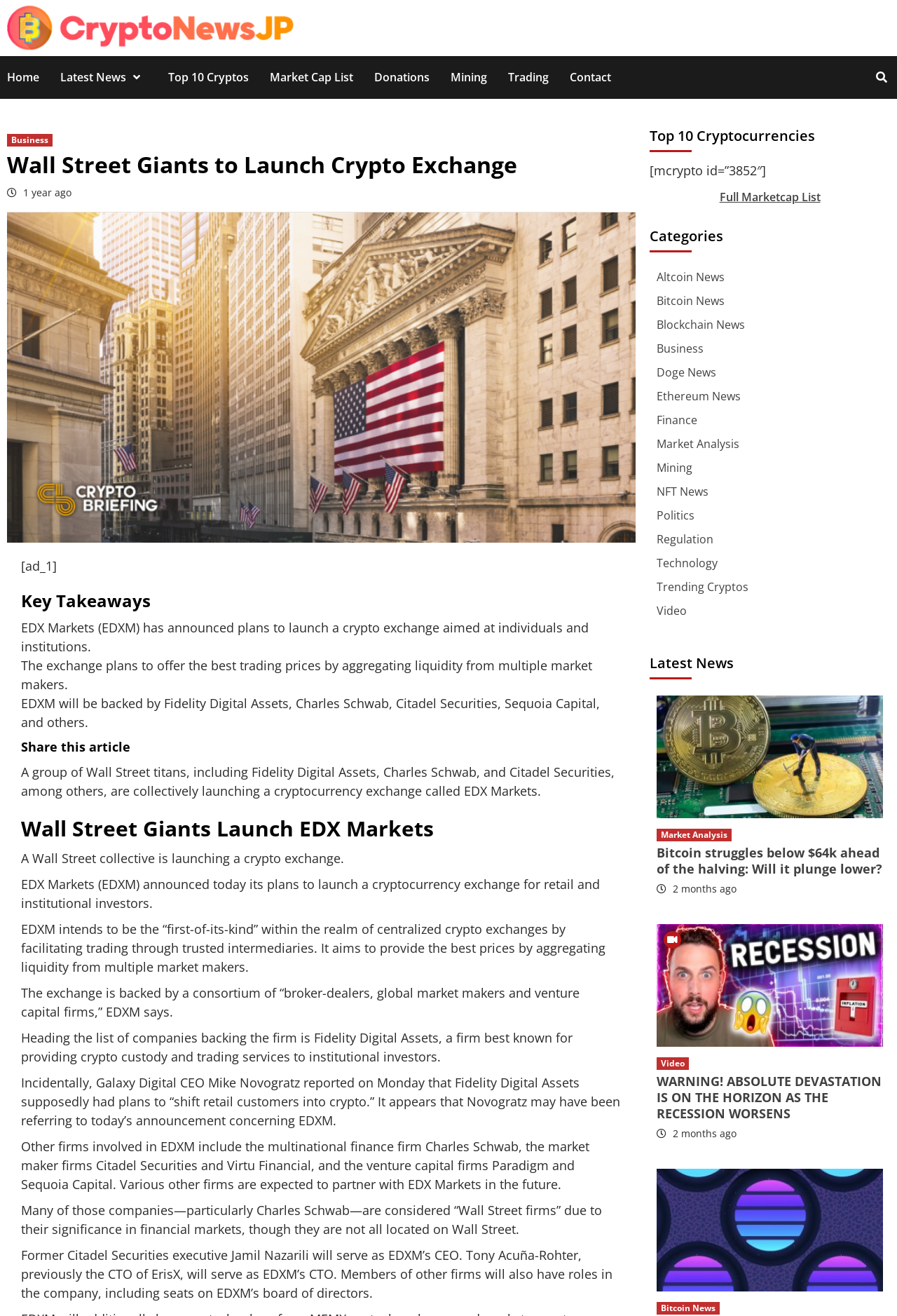Which firms are backing EDXM?
Look at the screenshot and respond with a single word or phrase.

Fidelity Digital Assets, Charles Schwab, Citadel Securities, and others